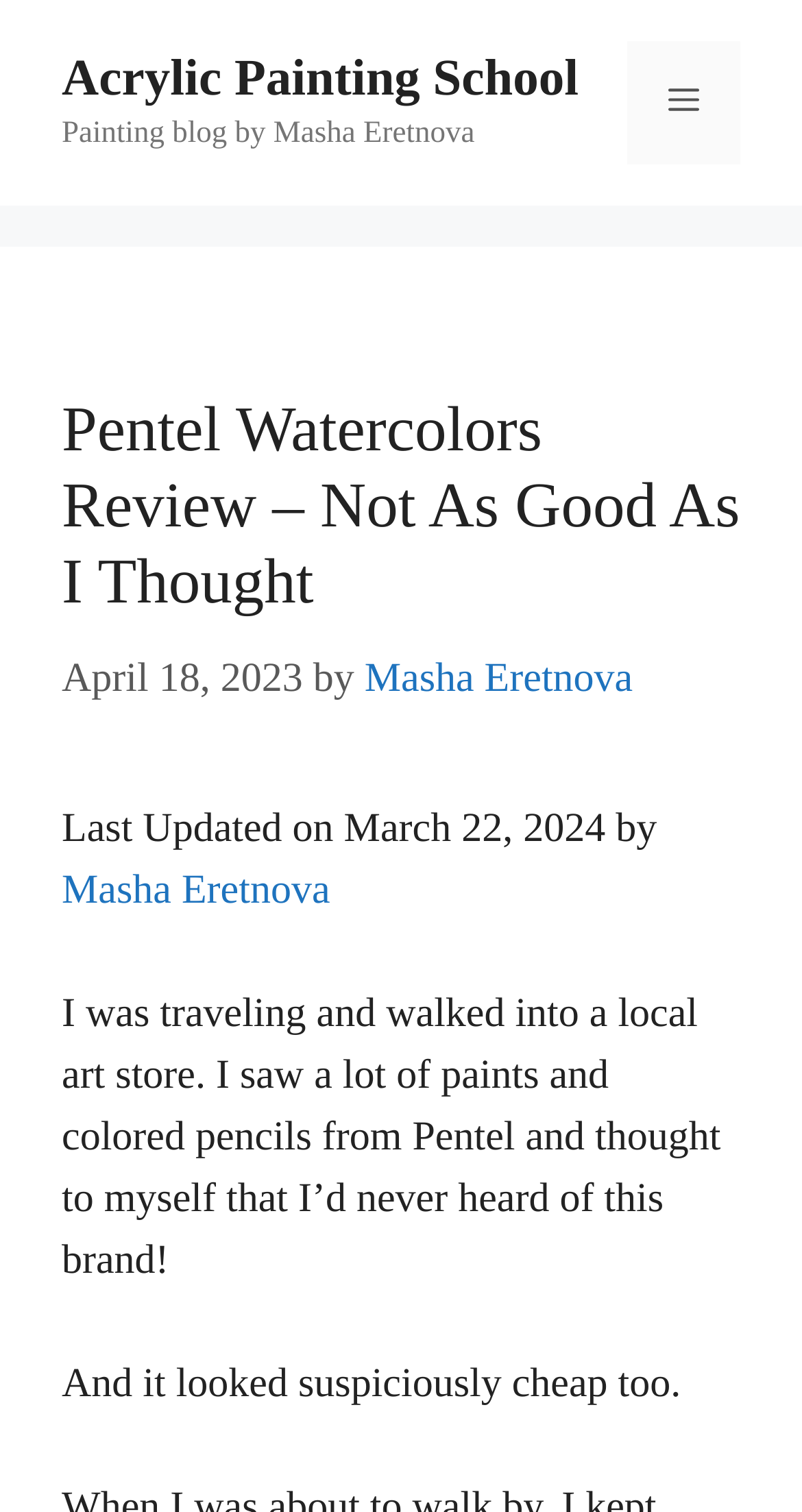Describe all visible elements and their arrangement on the webpage.

The webpage is a review of Pentel watercolors, titled "Pentel Watercolors Review – Not As Good As I Thought". At the top, there is a banner with a link to "Acrylic Painting School" and a static text "Painting blog by Masha Eretnova". 

To the right of the banner, there is a navigation menu toggle button labeled "Menu". Below the banner, there is a header section with the review title, a timestamp "April 18, 2023", and the author's name "Masha Eretnova". 

Underneath the header, there is a section with the text "Last Updated on March 22, 2024 by Masha Eretnova". The main content of the review starts below this section, with the author sharing their experience of discovering Pentel paints at a local art store, mentioning that they had never heard of the brand before and that it looked suspiciously cheap.